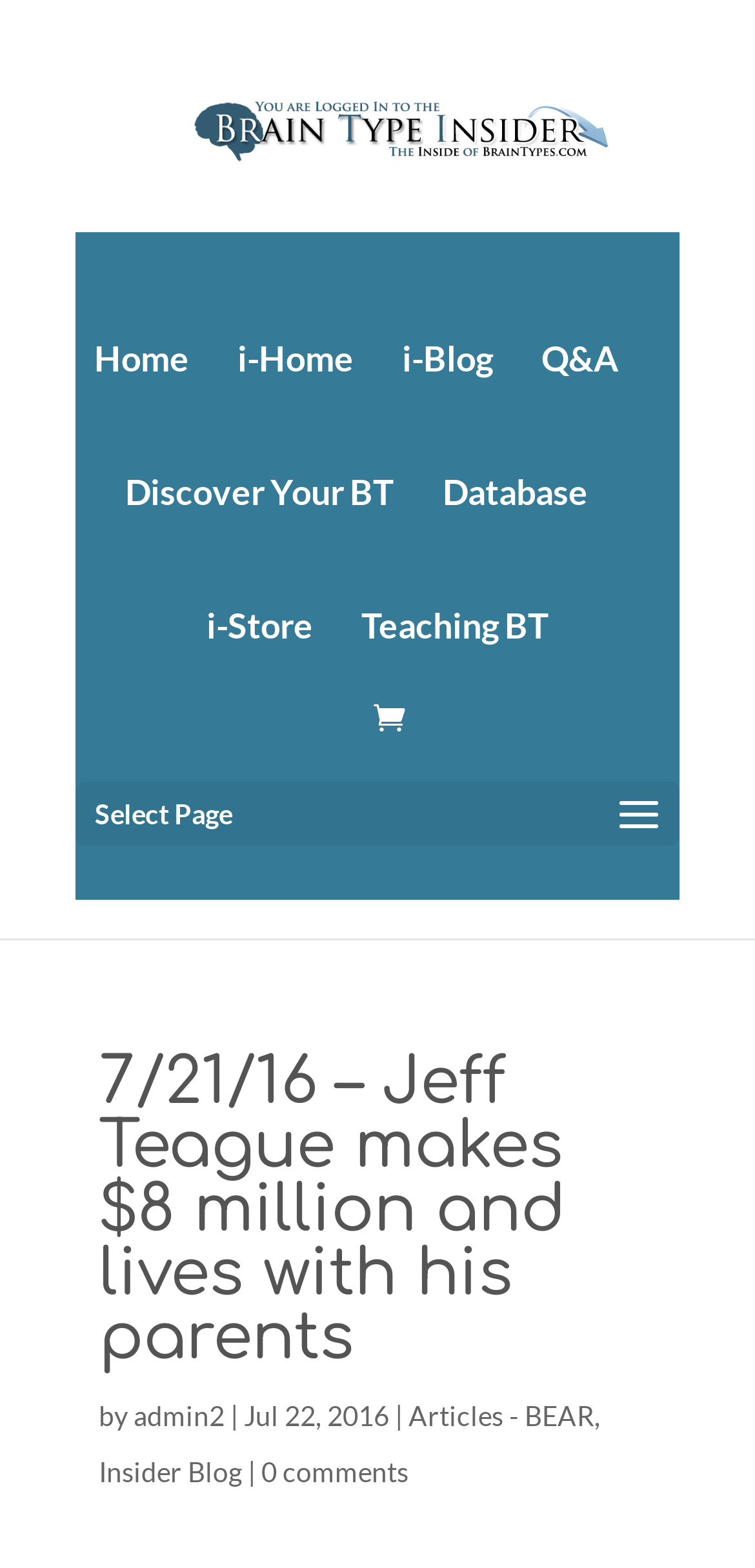Locate and provide the bounding box coordinates for the HTML element that matches this description: "Home".

[0.124, 0.183, 0.25, 0.268]